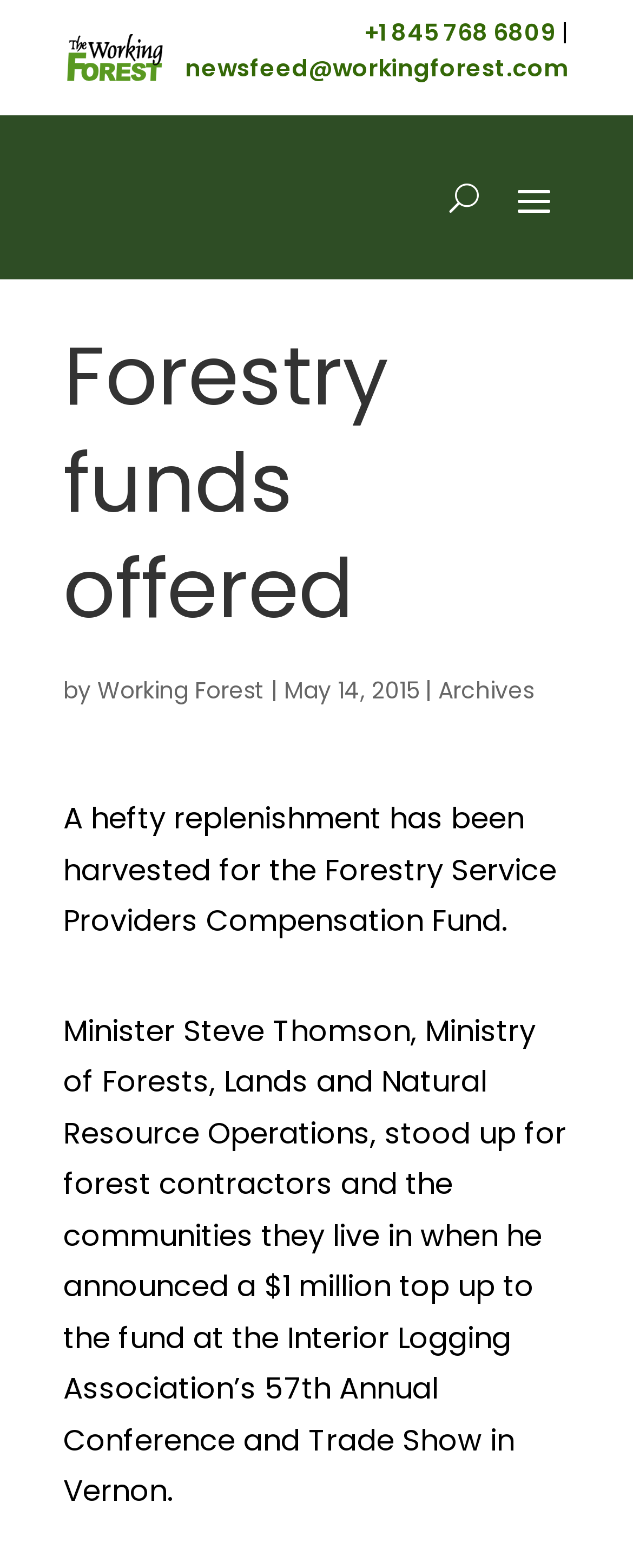Determine the bounding box coordinates for the UI element with the following description: "Ride Ons". The coordinates should be four float numbers between 0 and 1, represented as [left, top, right, bottom].

None